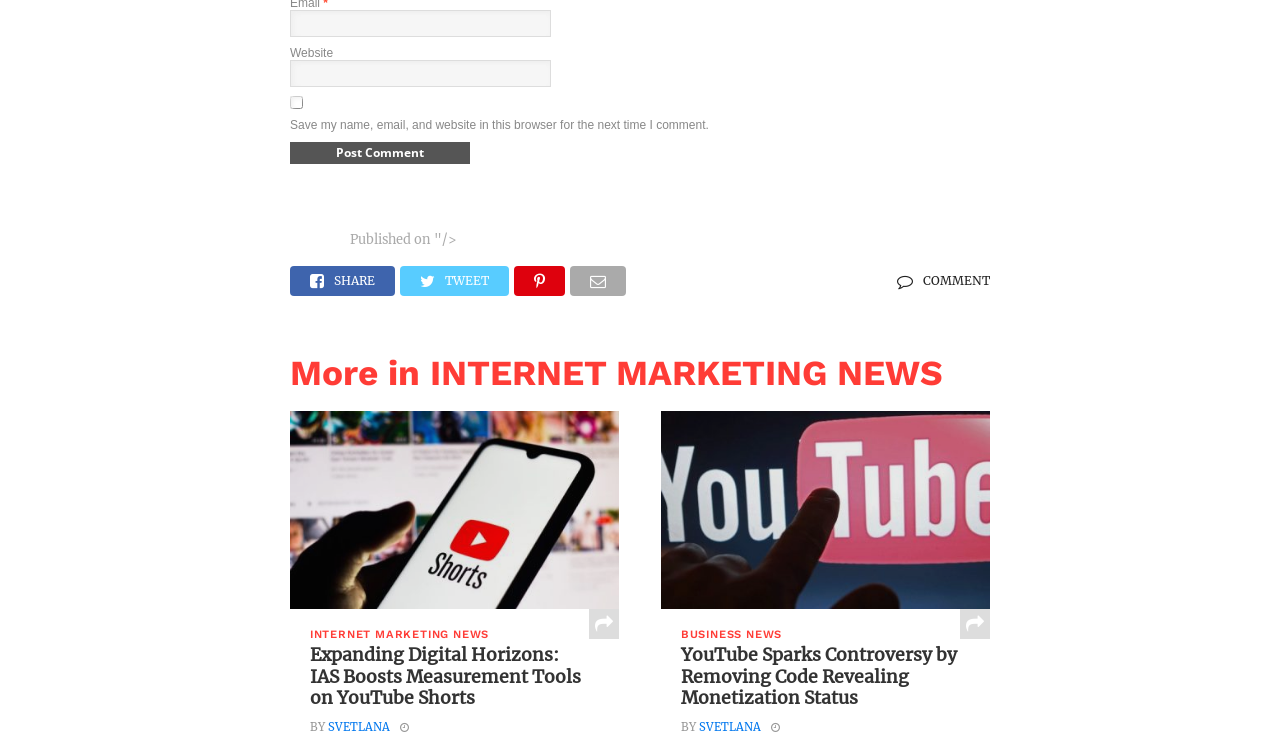Identify the bounding box for the UI element described as: "svetlana". The coordinates should be four float numbers between 0 and 1, i.e., [left, top, right, bottom].

[0.546, 0.978, 0.594, 0.997]